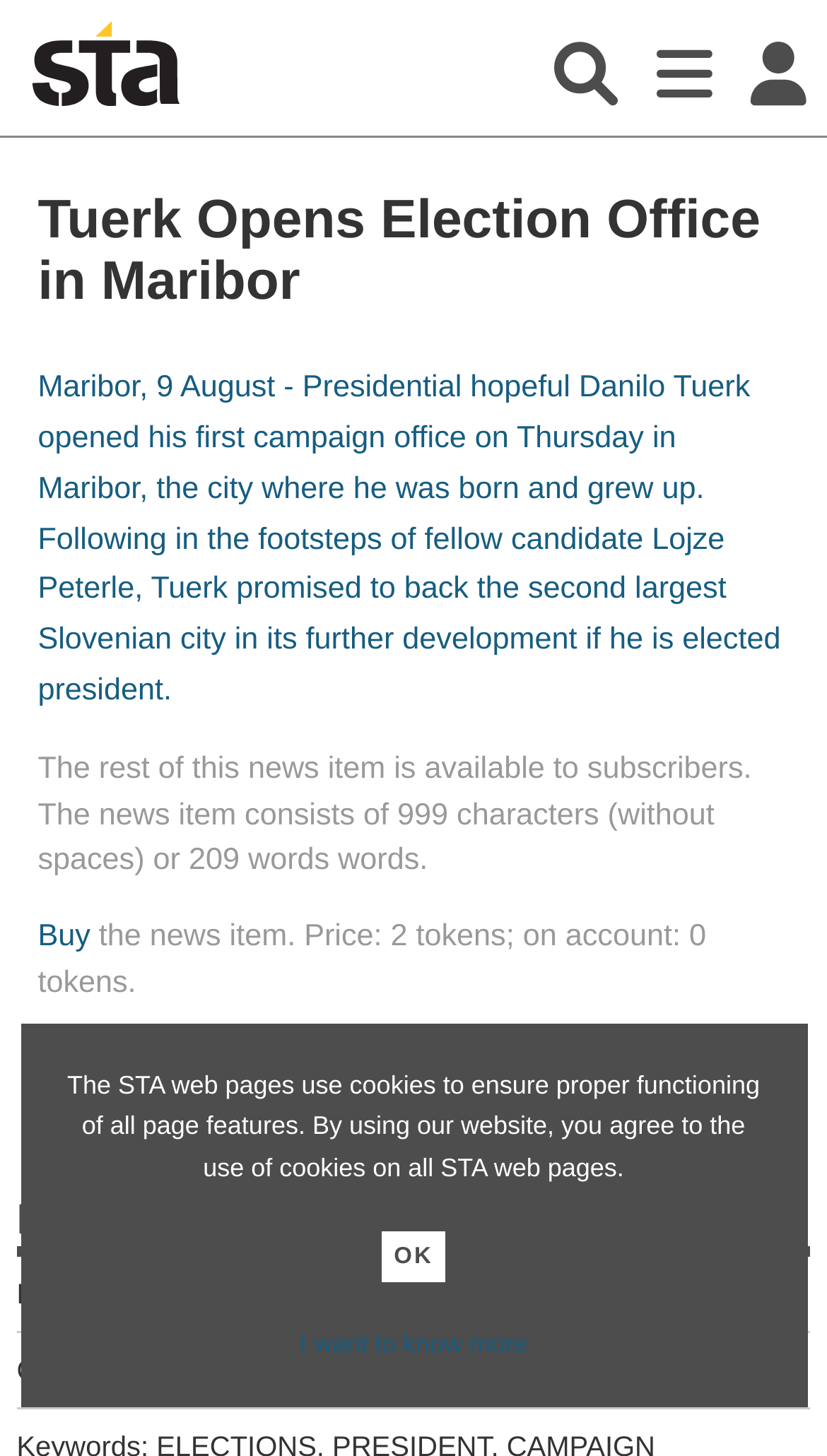Summarize the webpage with a detailed and informative caption.

The webpage is about a news article titled "Tuerk Opens Election Office in Maribor". At the top, there are three icons: a search icon, a menu icon, and a login icon, aligned horizontally and positioned near the top-right corner of the page. 

To the left of these icons, there is a link to the website's homepage, "STA", accompanied by a small image of the STA logo. 

The main content of the page is an article about presidential hopeful Danilo Tuerk opening his first campaign office in Maribor. The article is divided into several sections. The title of the article is prominently displayed at the top, followed by a paragraph of text that summarizes the news. 

Below the summary, there is a notice stating that the rest of the news item is available to subscribers. Further down, there is information about the news item, including its character count and word count. 

A "Buy" link is provided, allowing users to purchase the full news item. The price and token information are displayed next to the link. 

At the bottom of the article, there is a section providing basic information, including the publish time, which is displayed as "Aug 9, 2007, 16:26", and the category of the news item, which is "Politics". 

Finally, at the very bottom of the page, there is a notice about the use of cookies on the website, accompanied by an "OK" button and a link to learn more about the cookie policy.